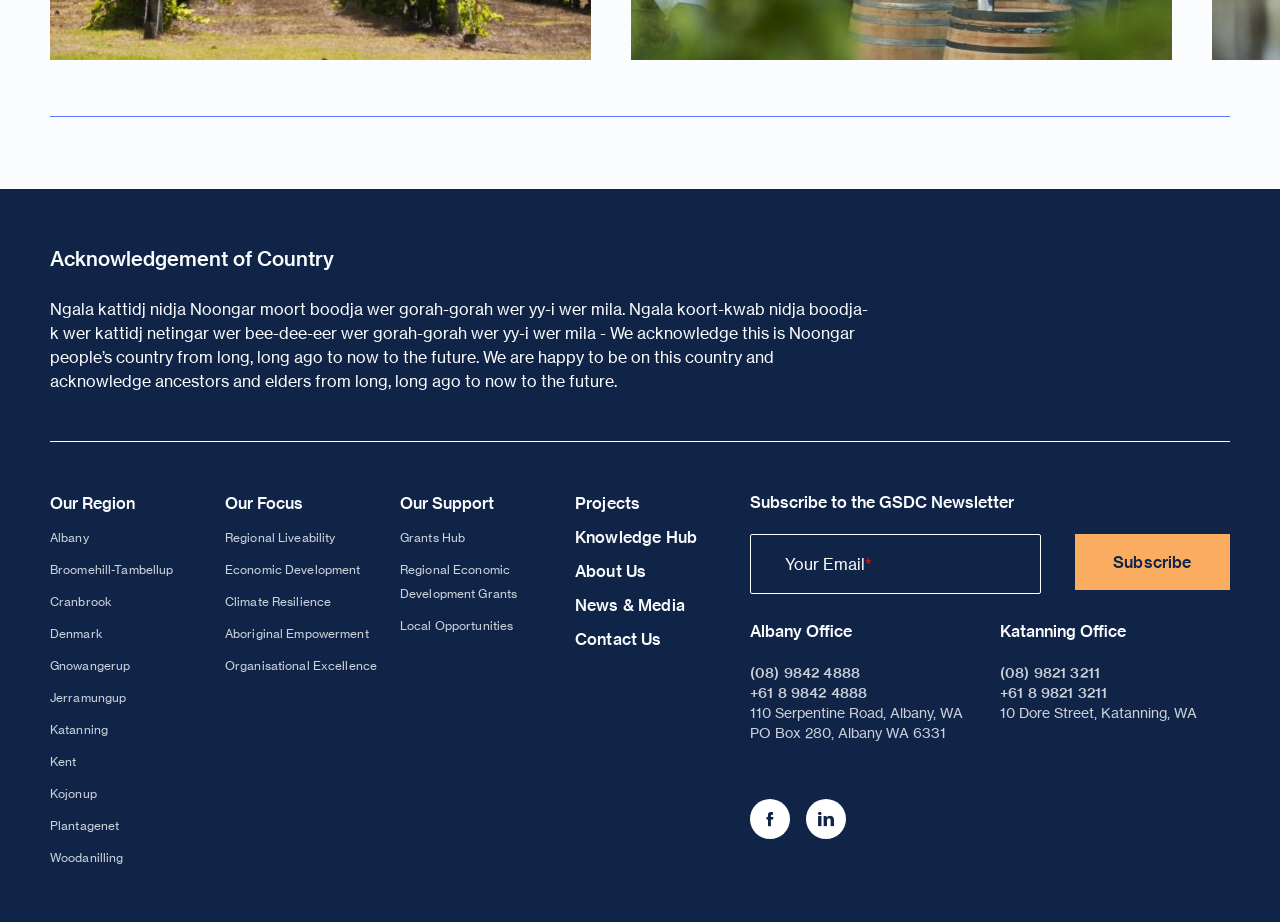Based on the element description, predict the bounding box coordinates (top-left x, top-left y, bottom-right x, bottom-right y) for the UI element in the screenshot: Linked-In

[0.63, 0.866, 0.661, 0.91]